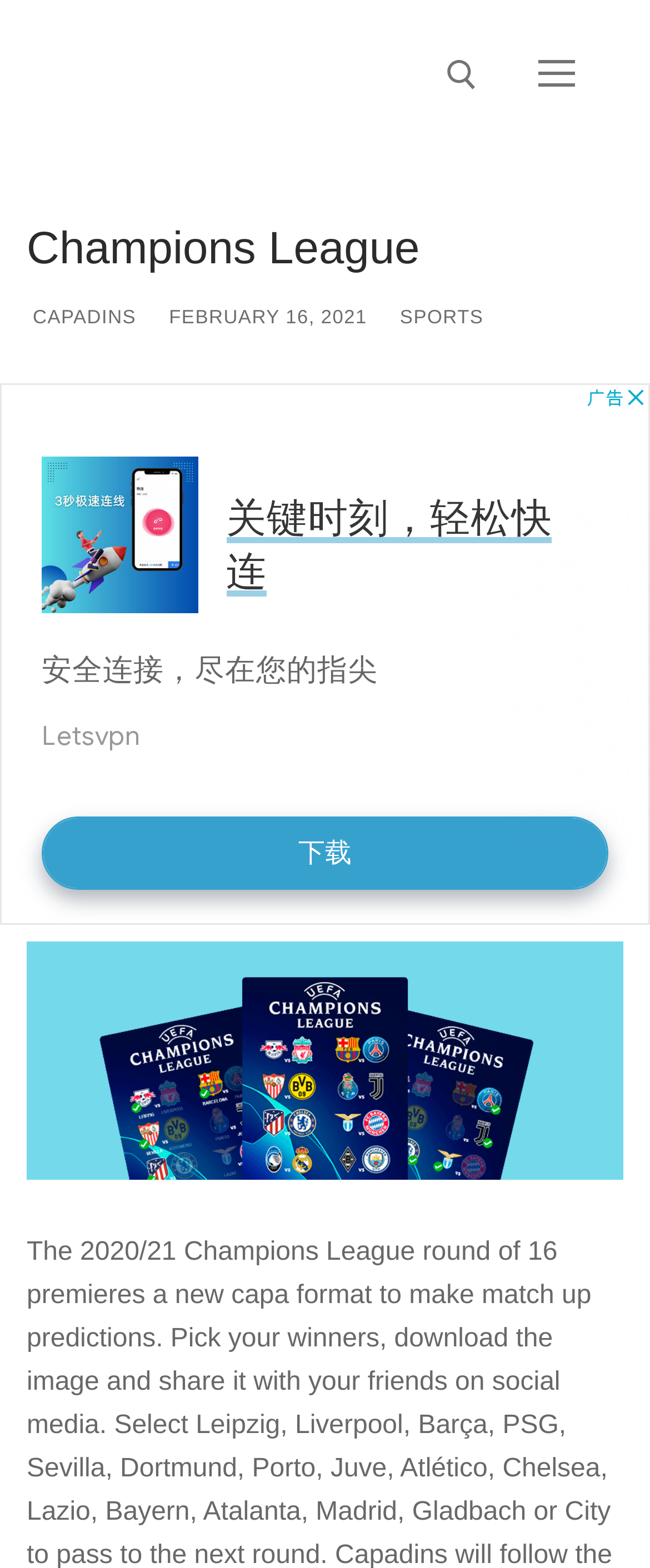Indicate the bounding box coordinates of the clickable region to achieve the following instruction: "view sports page."

[0.606, 0.196, 0.744, 0.209]